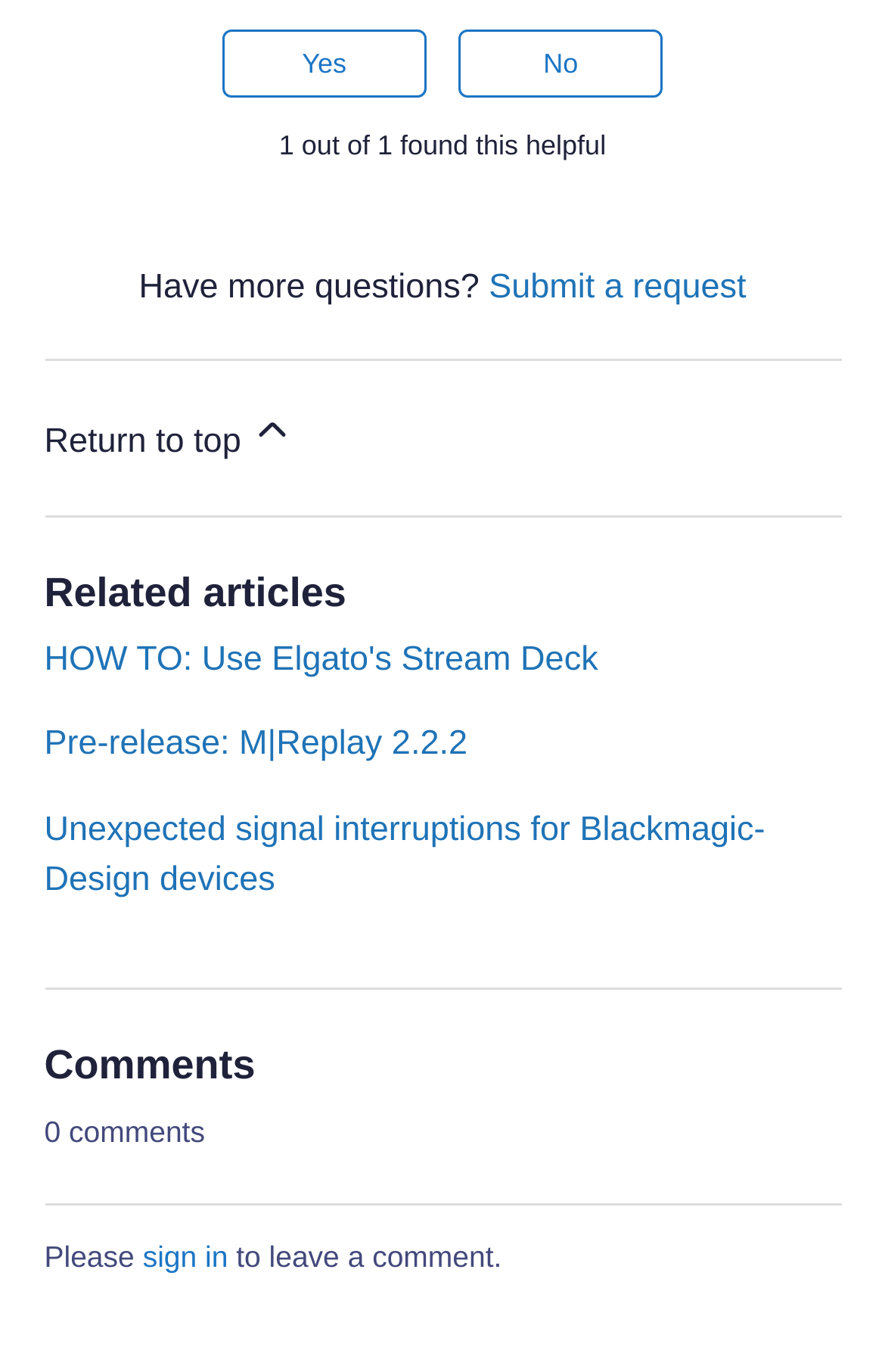Please specify the bounding box coordinates of the clickable region necessary for completing the following instruction: "Click the 'This article was helpful' button". The coordinates must consist of four float numbers between 0 and 1, i.e., [left, top, right, bottom].

[0.251, 0.022, 0.482, 0.072]